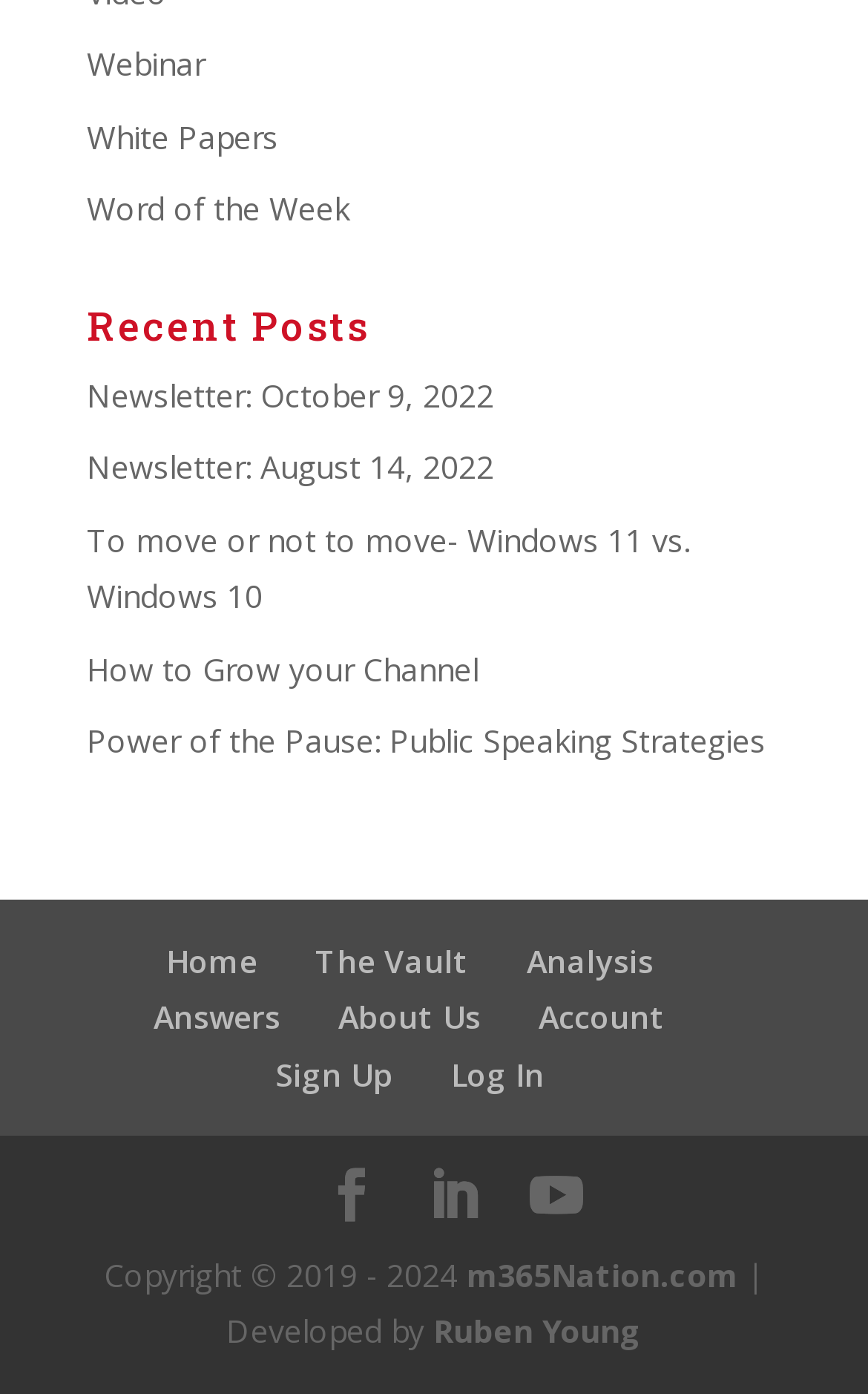Find and specify the bounding box coordinates that correspond to the clickable region for the instruction: "Sign Up".

[0.317, 0.755, 0.453, 0.785]